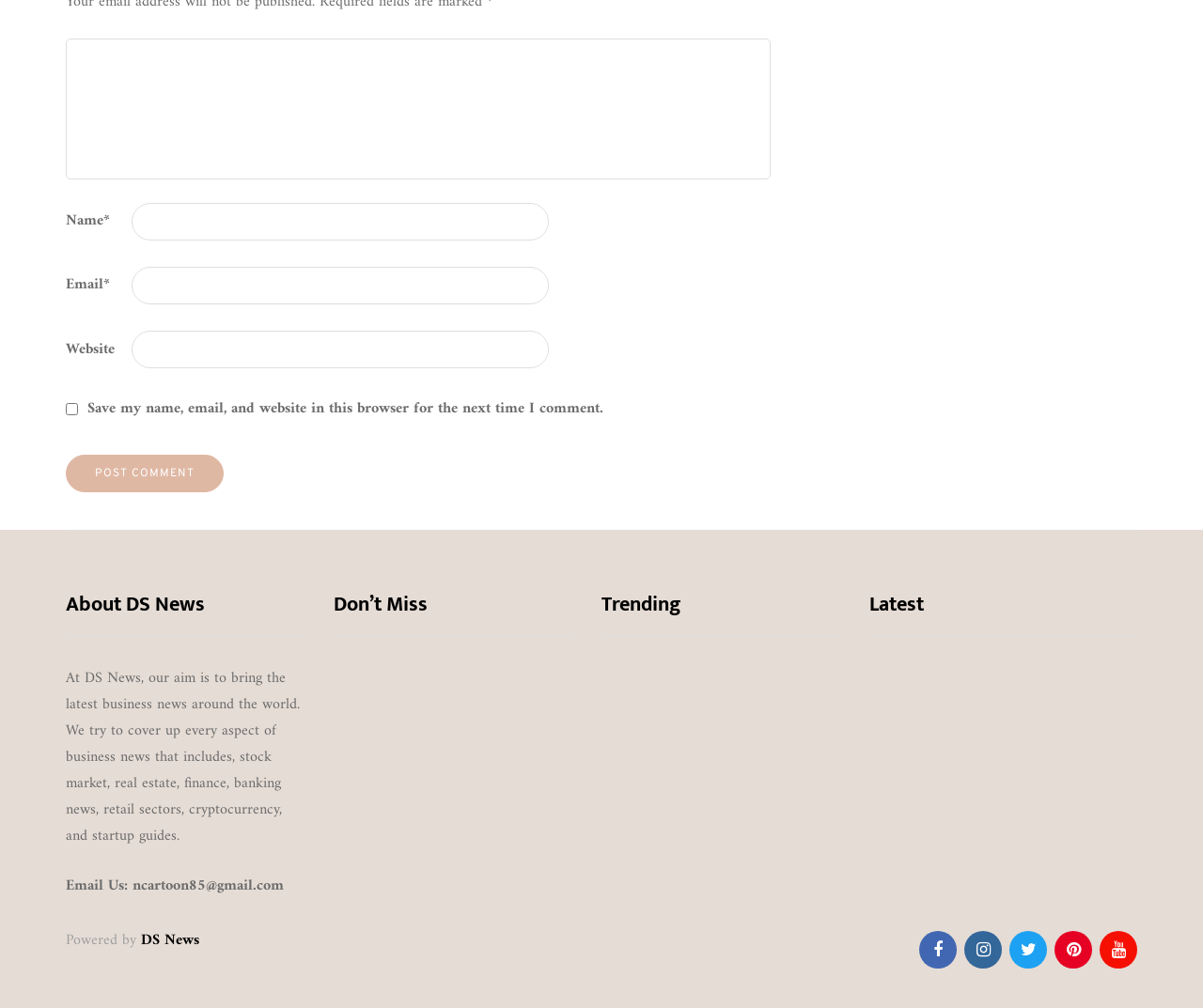What is the label of the first textbox?
Using the visual information from the image, give a one-word or short-phrase answer.

Name